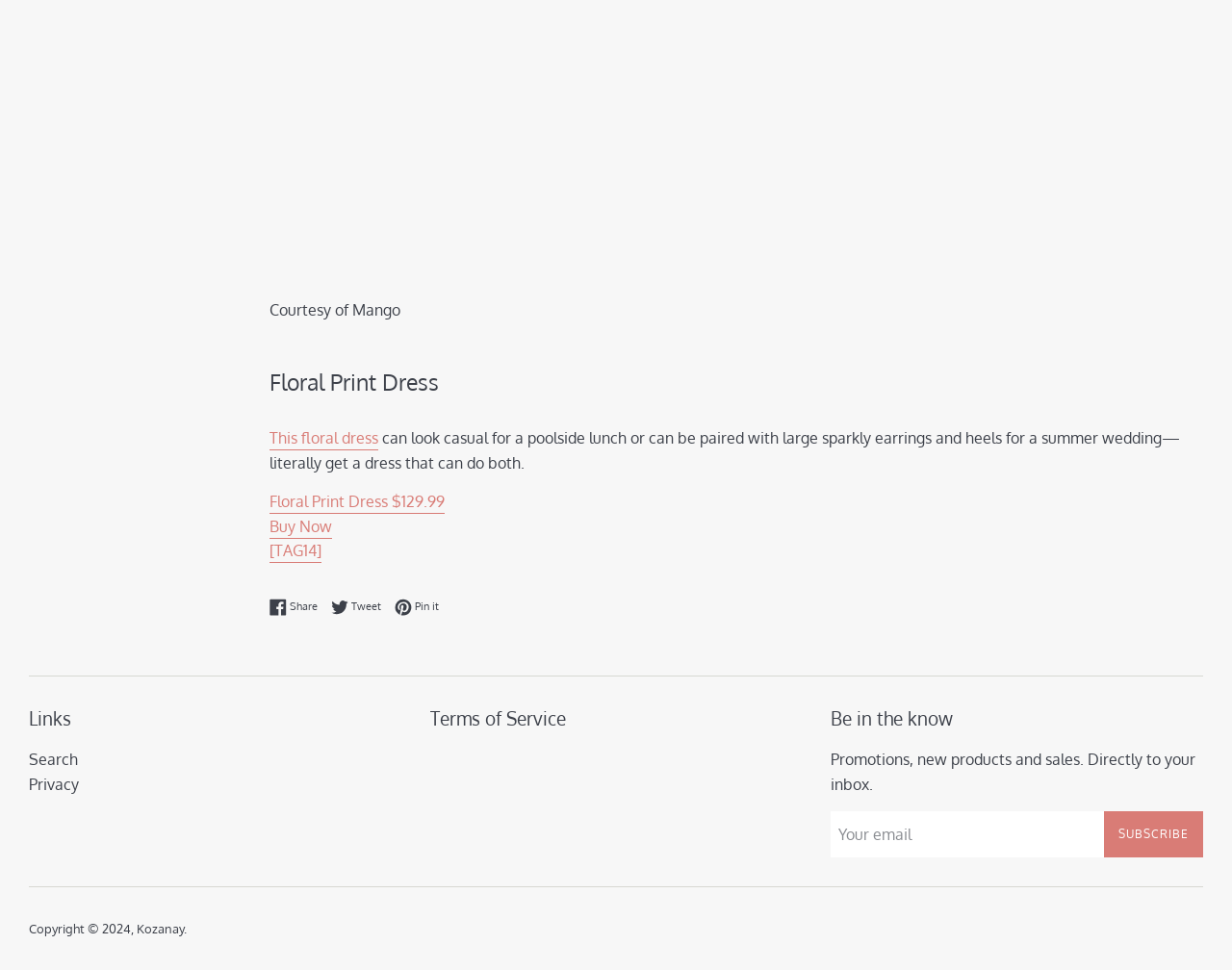Highlight the bounding box coordinates of the element that should be clicked to carry out the following instruction: "Subscribe to promotions and sales". The coordinates must be given as four float numbers ranging from 0 to 1, i.e., [left, top, right, bottom].

[0.896, 0.836, 0.977, 0.884]